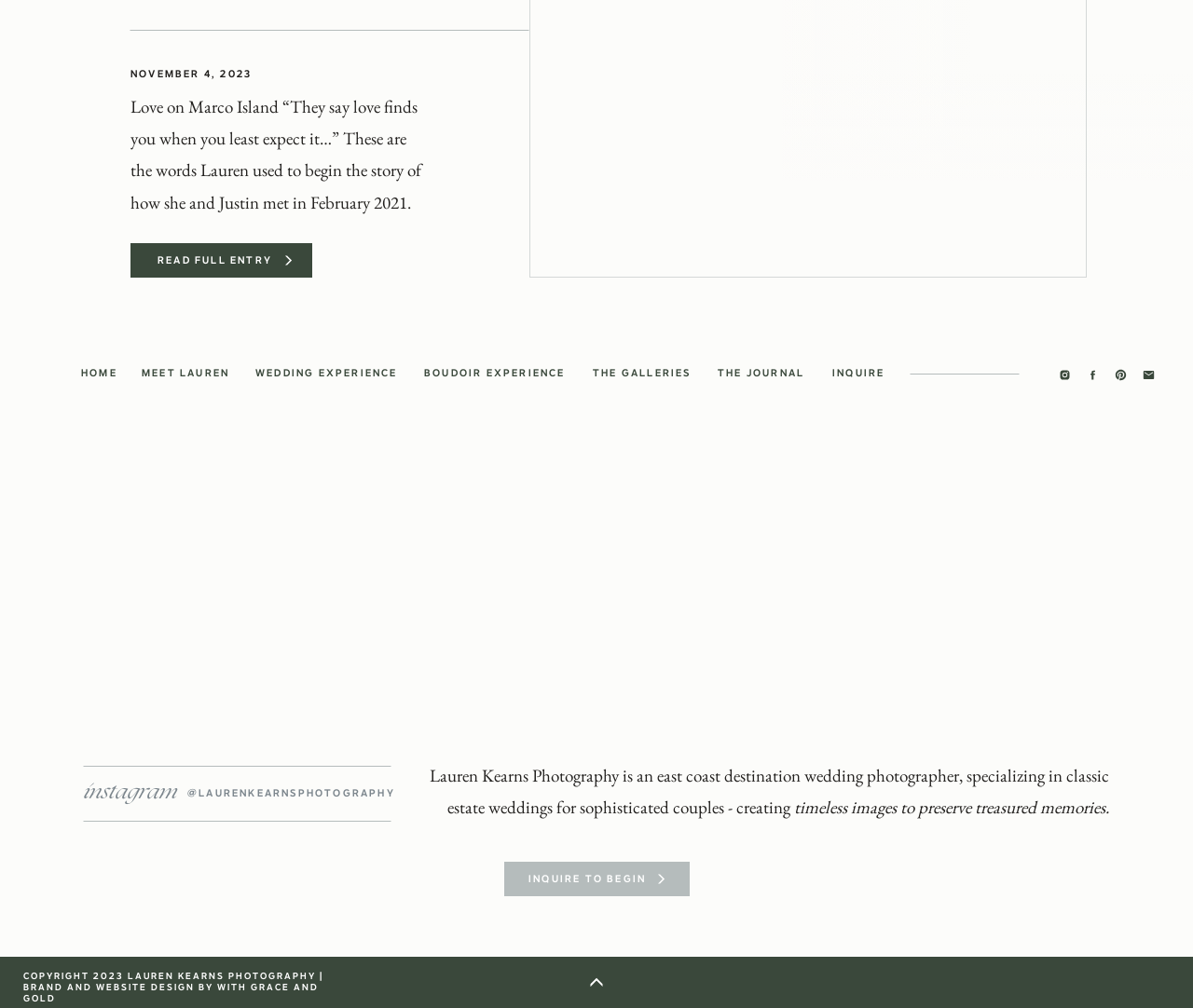Pinpoint the bounding box coordinates of the area that must be clicked to complete this instruction: "Inquire to begin".

[0.443, 0.865, 0.542, 0.878]